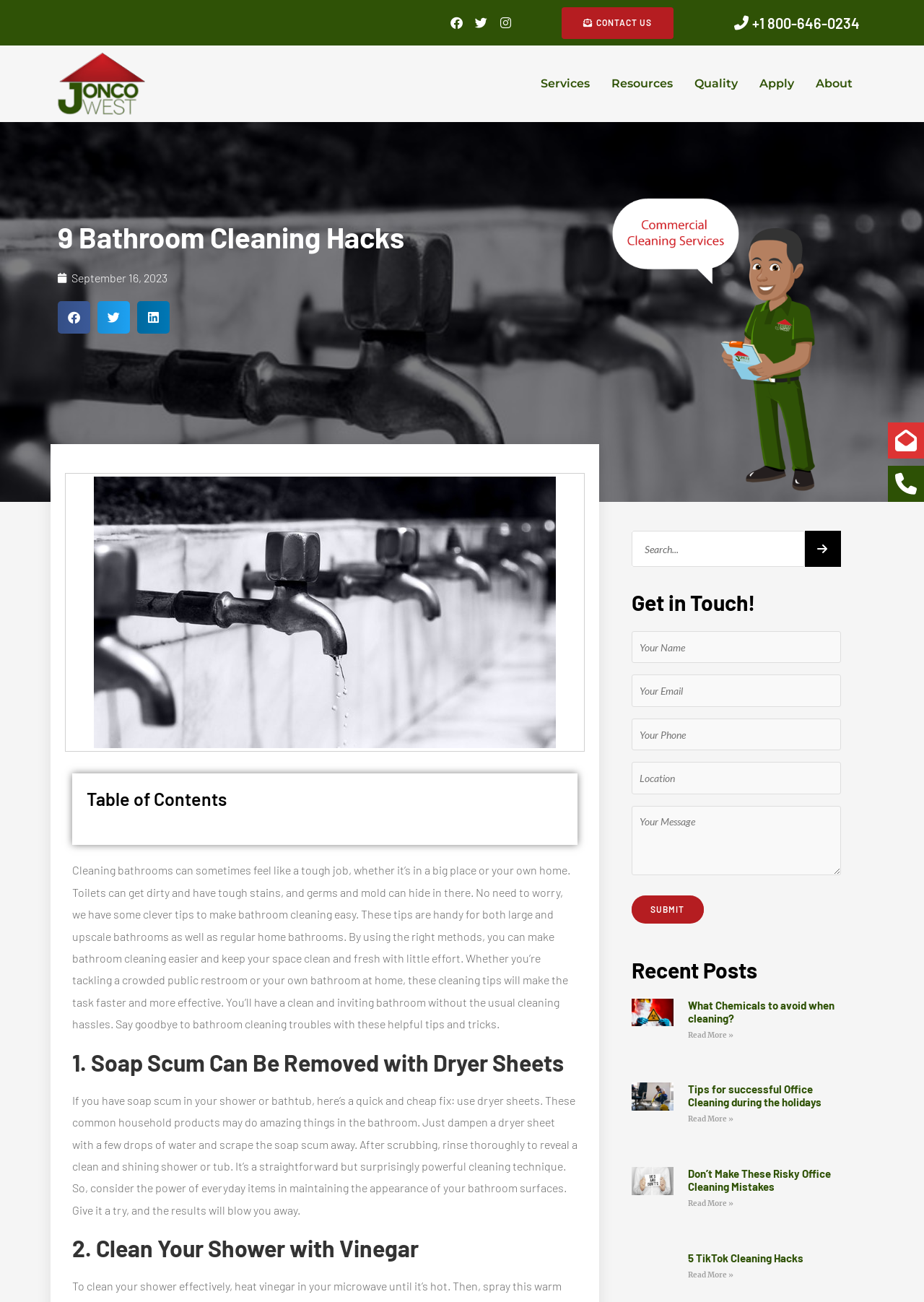Can you specify the bounding box coordinates for the region that should be clicked to fulfill this instruction: "Submit your information".

[0.684, 0.688, 0.762, 0.709]